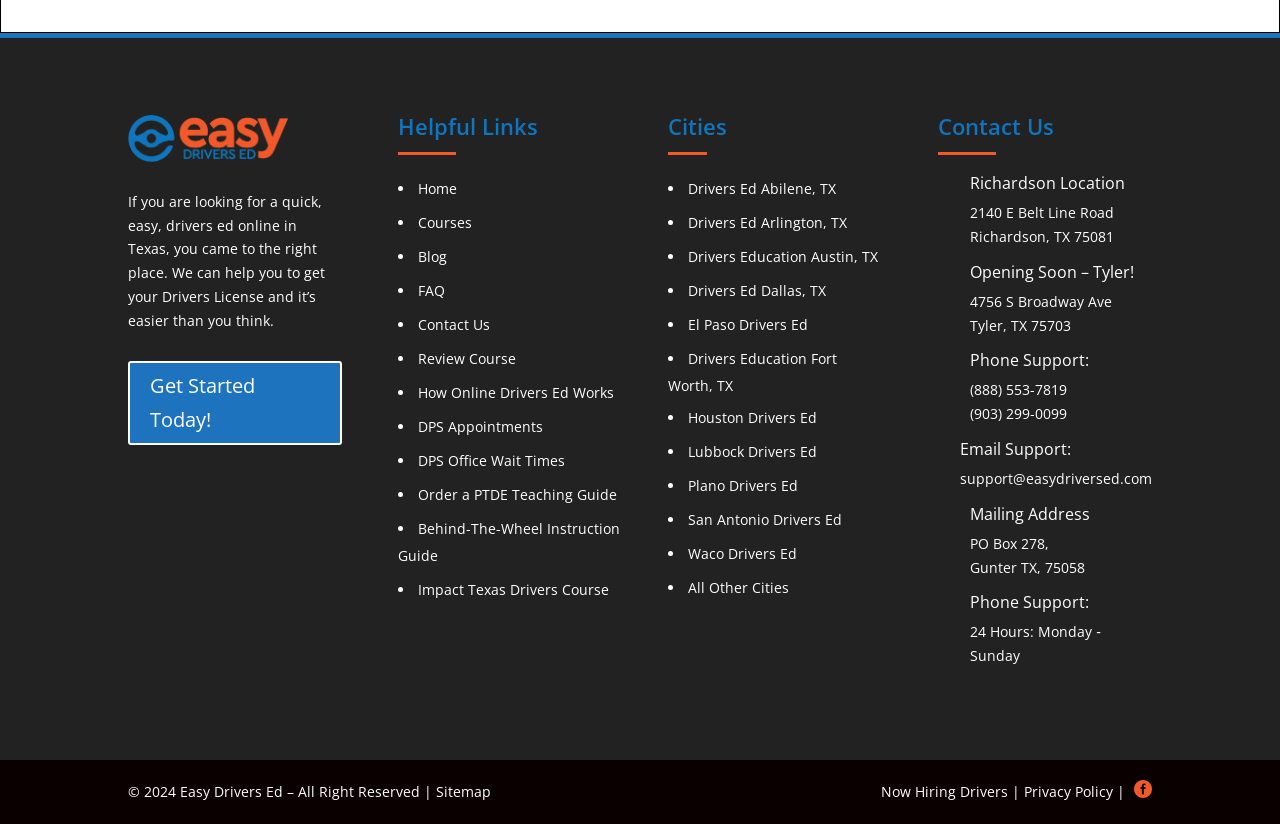Based on the element description, predict the bounding box coordinates (top-left x, top-left y, bottom-right x, bottom-right y) for the UI element in the screenshot: How Online Drivers Ed Works

[0.327, 0.465, 0.48, 0.488]